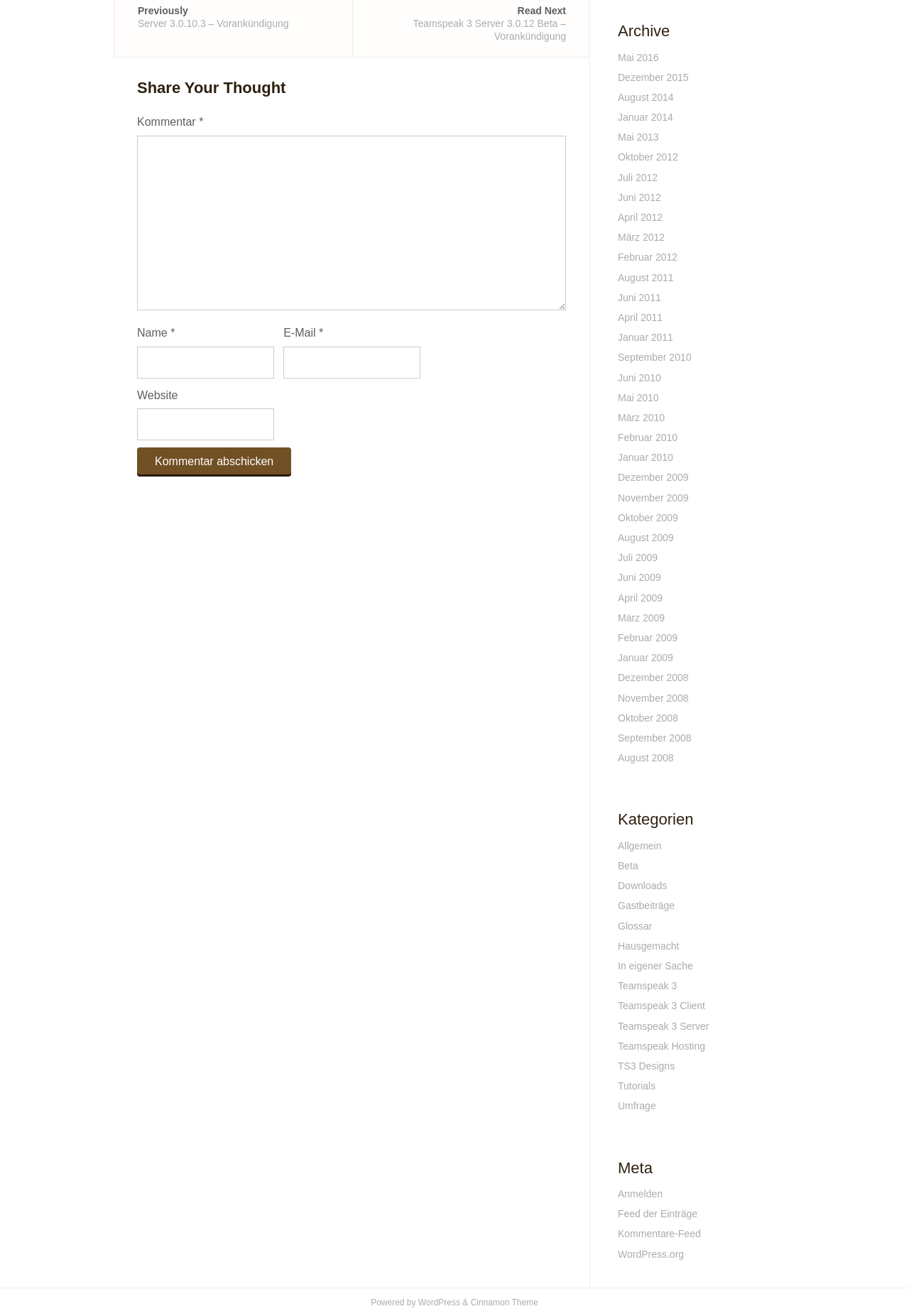What is the first category listed?
Give a detailed and exhaustive answer to the question.

I found a heading 'Kategorien' and below it, I found a link with the text 'Allgemein', which is the first category listed.